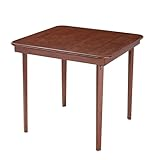Using the elements shown in the image, answer the question comprehensively: How deep does the table fold?

According to the caption, the table's ability to fold allows for easy storage, and it folds to a depth of 'just 3.375 inches', making it convenient for storage.